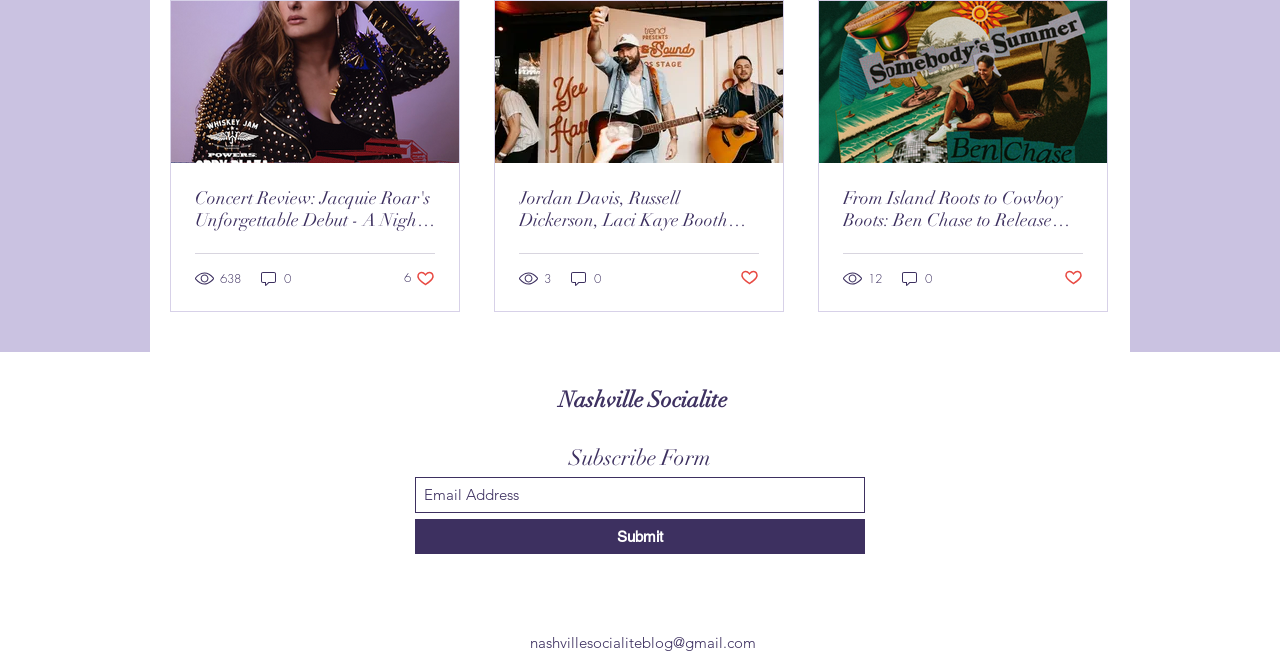Please determine the bounding box coordinates for the UI element described here. Use the format (top-left x, top-left y, bottom-right x, bottom-right y) with values bounded between 0 and 1: Nashville Socialite

[0.436, 0.578, 0.568, 0.619]